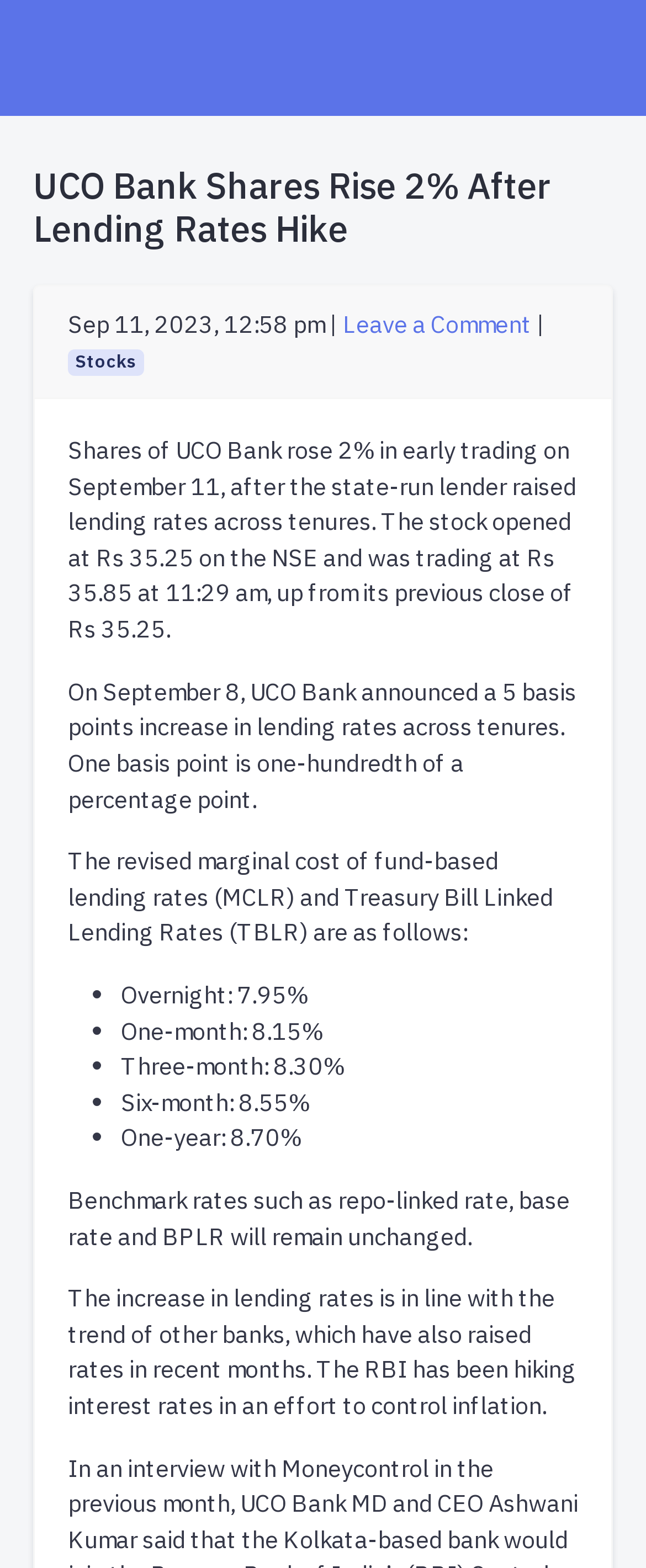What is the percentage of the one-year lending rate?
Please answer the question with a single word or phrase, referencing the image.

8.70%